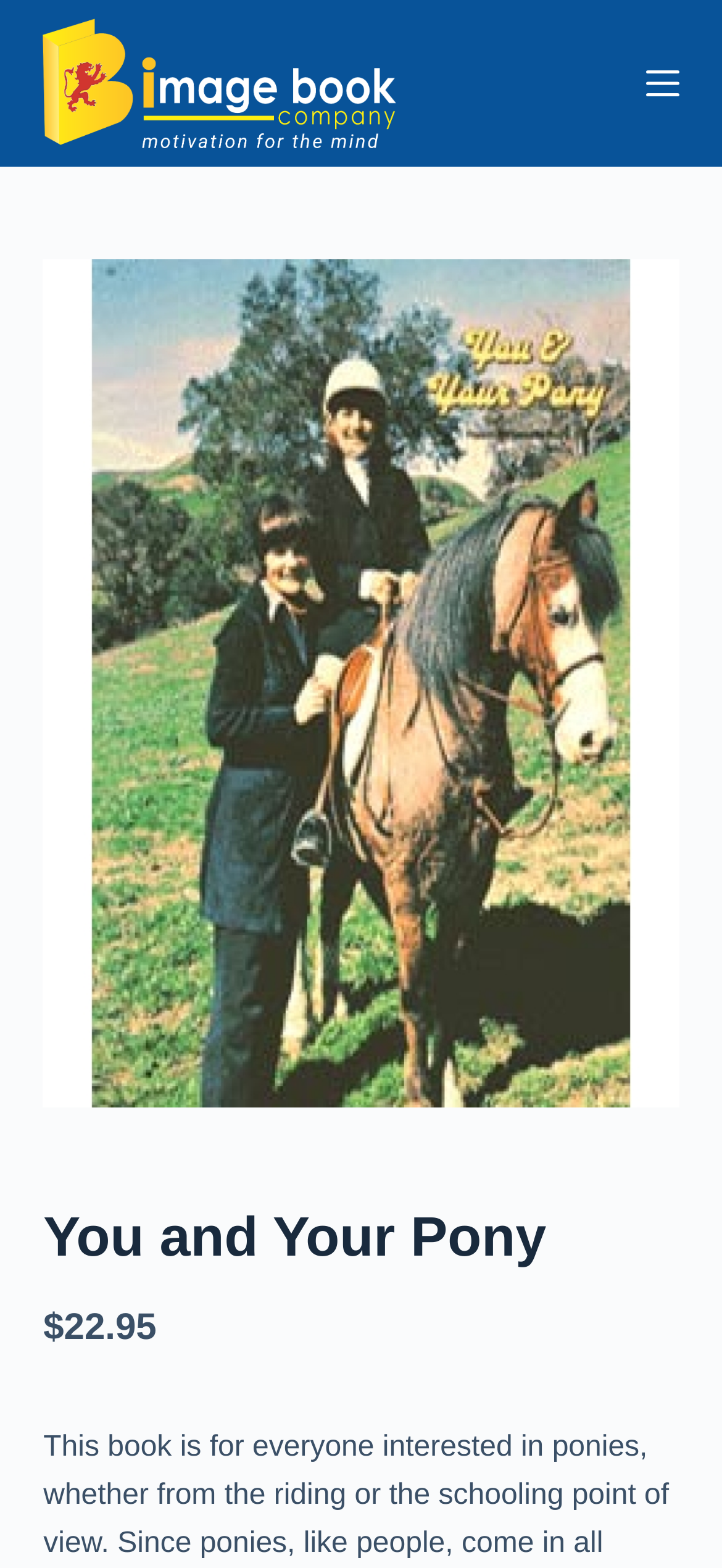Utilize the details in the image to thoroughly answer the following question: What is the purpose of the 'Menu' button?

The 'Menu' button is a button element with a bounding box at the top right corner of the webpage. Its purpose is likely to open a menu, as it is a common convention in web design to have a menu button at the top right corner of a webpage.